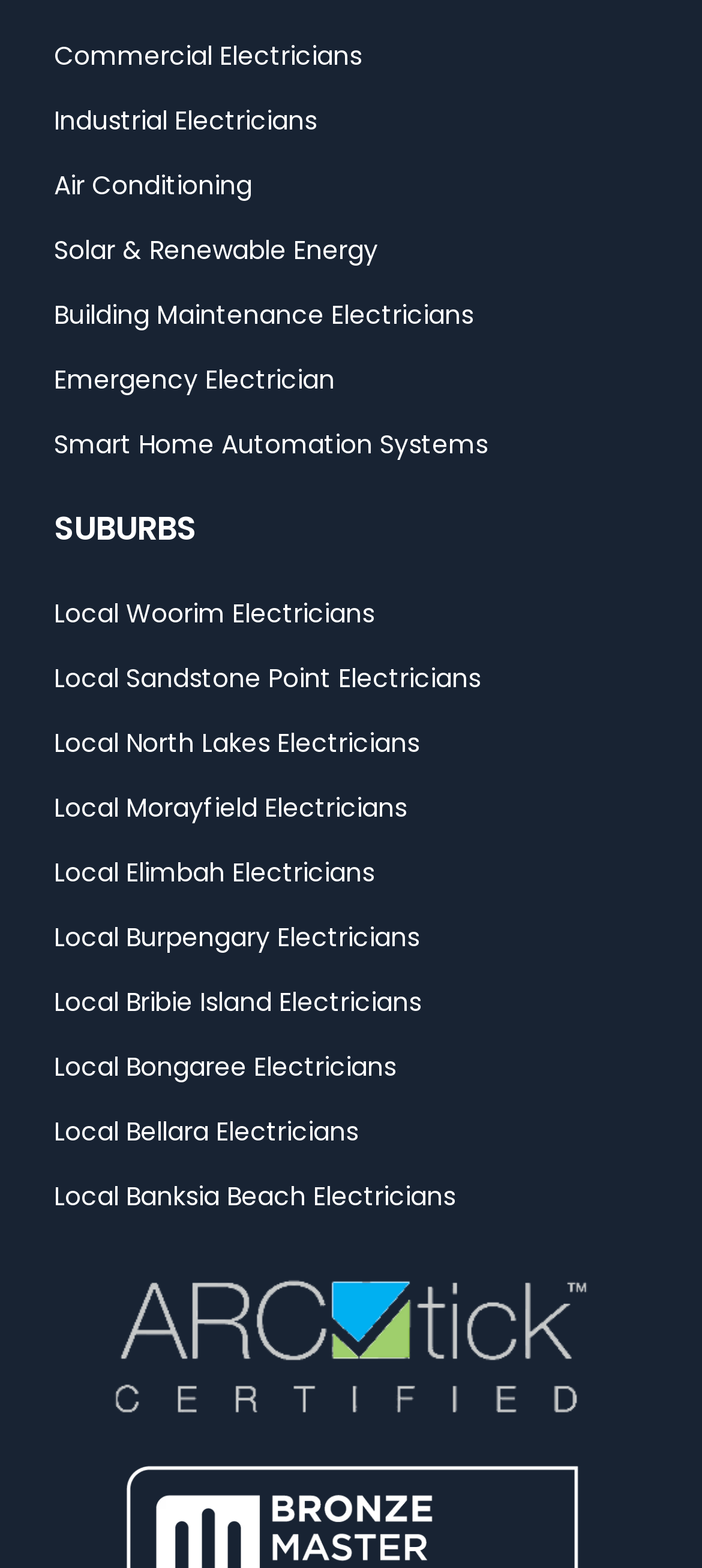Using a single word or phrase, answer the following question: 
What type of energy is mentioned?

Renewable Energy